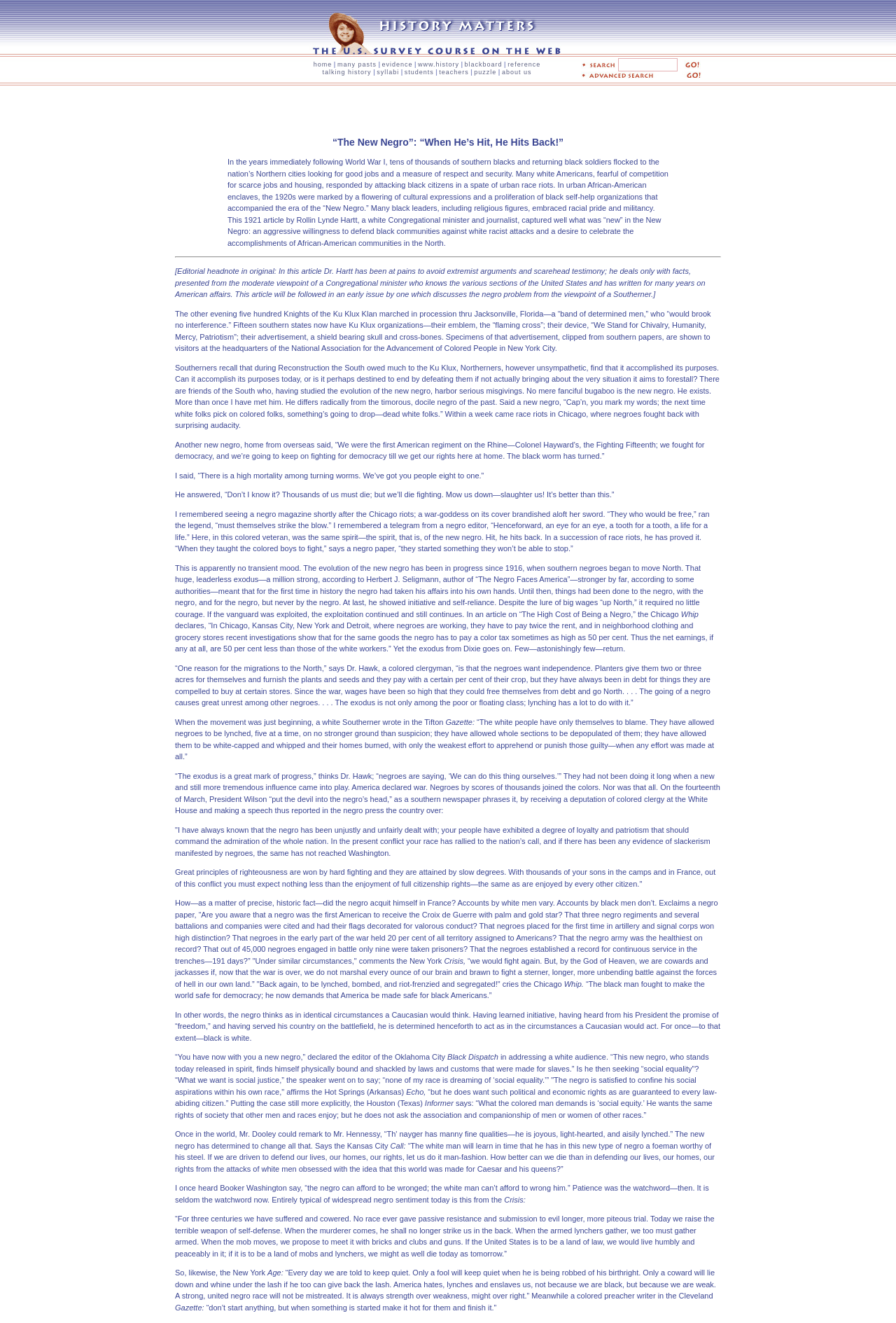Determine the bounding box coordinates for the area you should click to complete the following instruction: "Read the 'Beneath Horned Roses' poem".

None